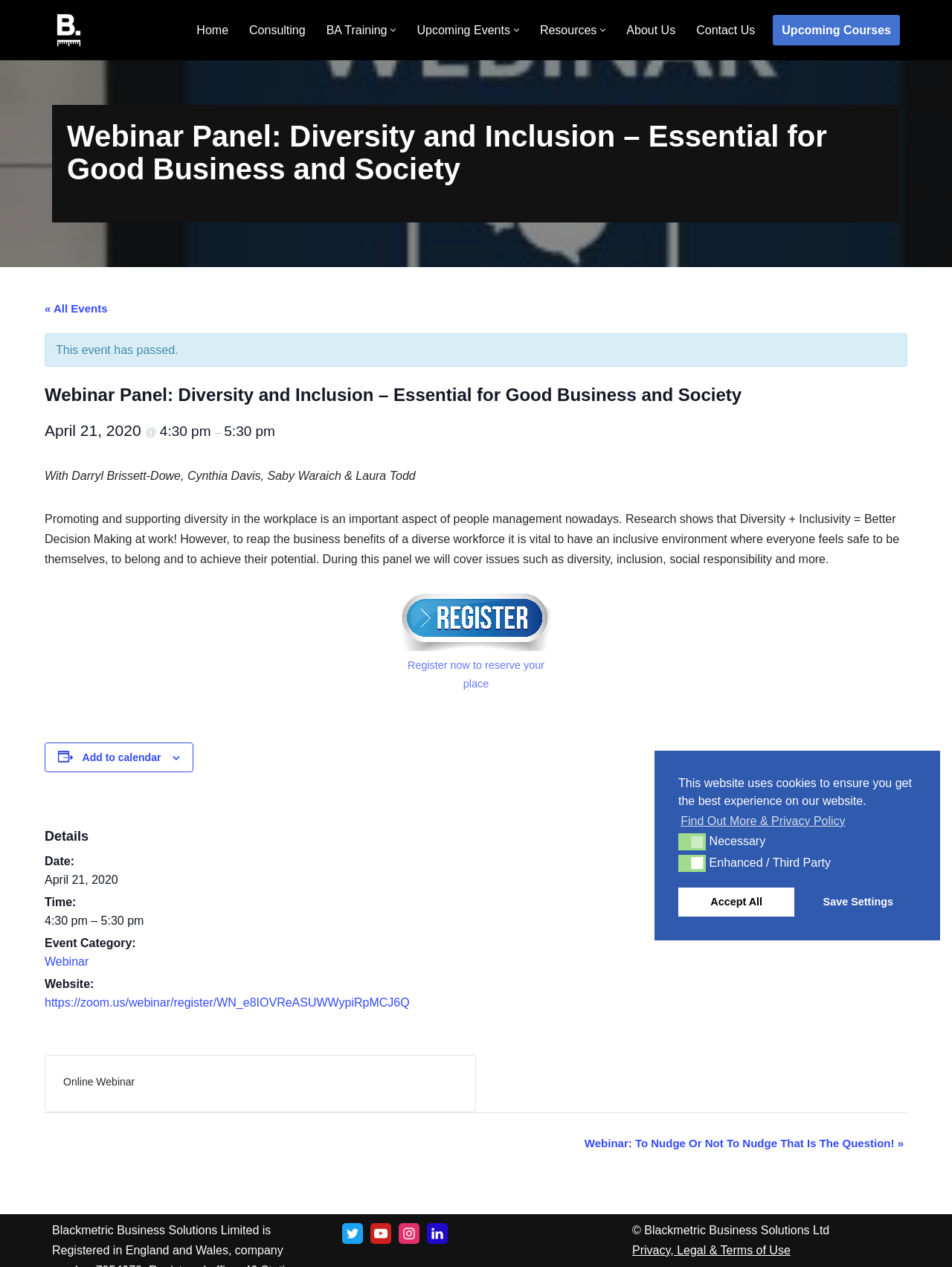What is the date of the webinar?
Give a single word or phrase as your answer by examining the image.

April 21, 2020